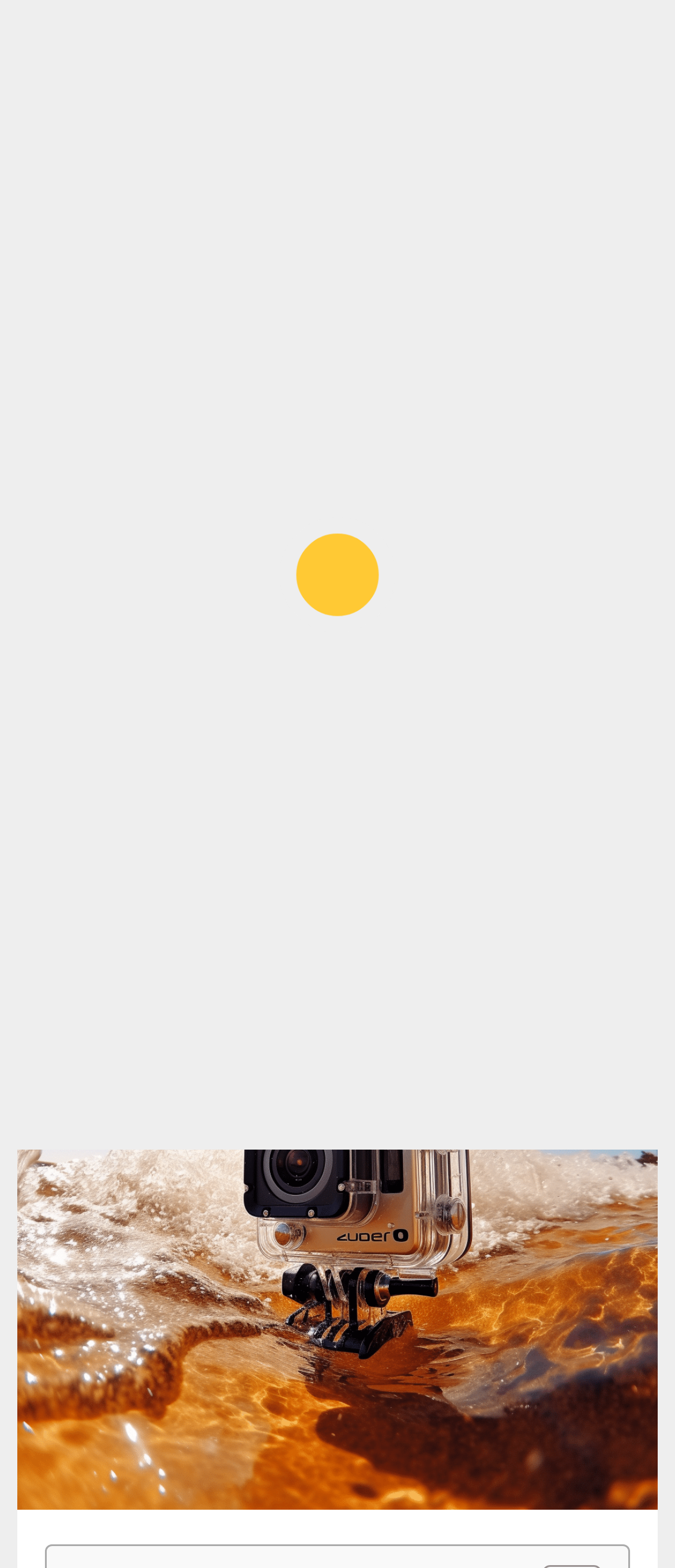Please answer the following question using a single word or phrase: 
What is the date of the latest article?

May 12, 2024